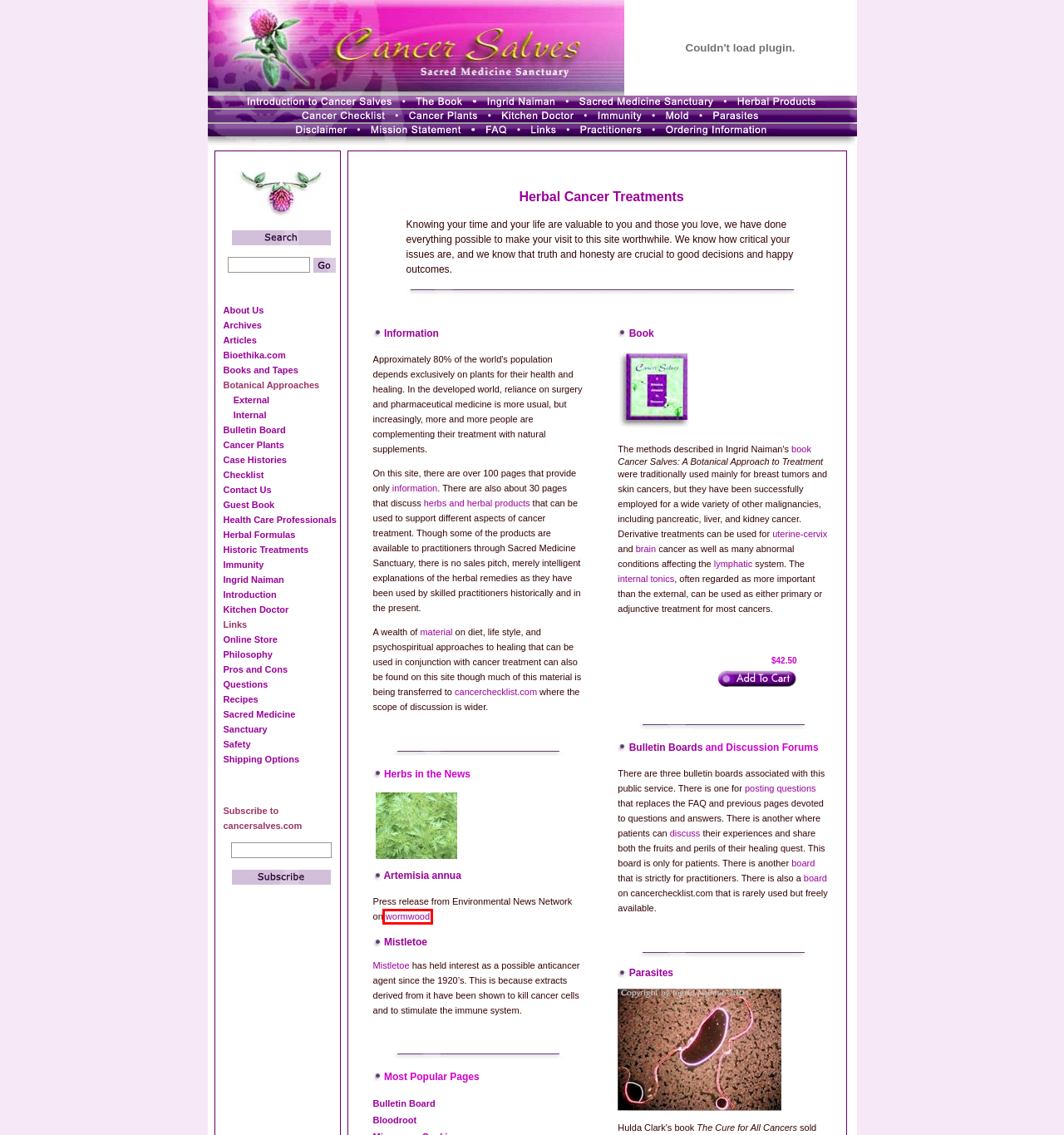Examine the screenshot of a webpage with a red rectangle bounding box. Select the most accurate webpage description that matches the new webpage after clicking the element within the bounding box. Here are the candidates:
A. Famous Cancer Specialists in History - Hildegard of Bingen - Dr. Eli G. Jones
B. Cancer Salves: A Botanical Approach to Treatment - Ingrid Naiman
C. Patient Sharing - Alternative Cancer Treatments - Herbs
D. Wormwood is the Basis for a Cancer-fighting Pill
E. Iscador and Mistletoe - Cancer Options - CancerSalves.com
F. Cancer Salves: A Botanical Approach to Treatment by Ingrid Naiman
G. Parasite Cleanse - Cancer Herbs - Parasitic Infections
H. Product Directory Sacred Medicine Sanctuary

D